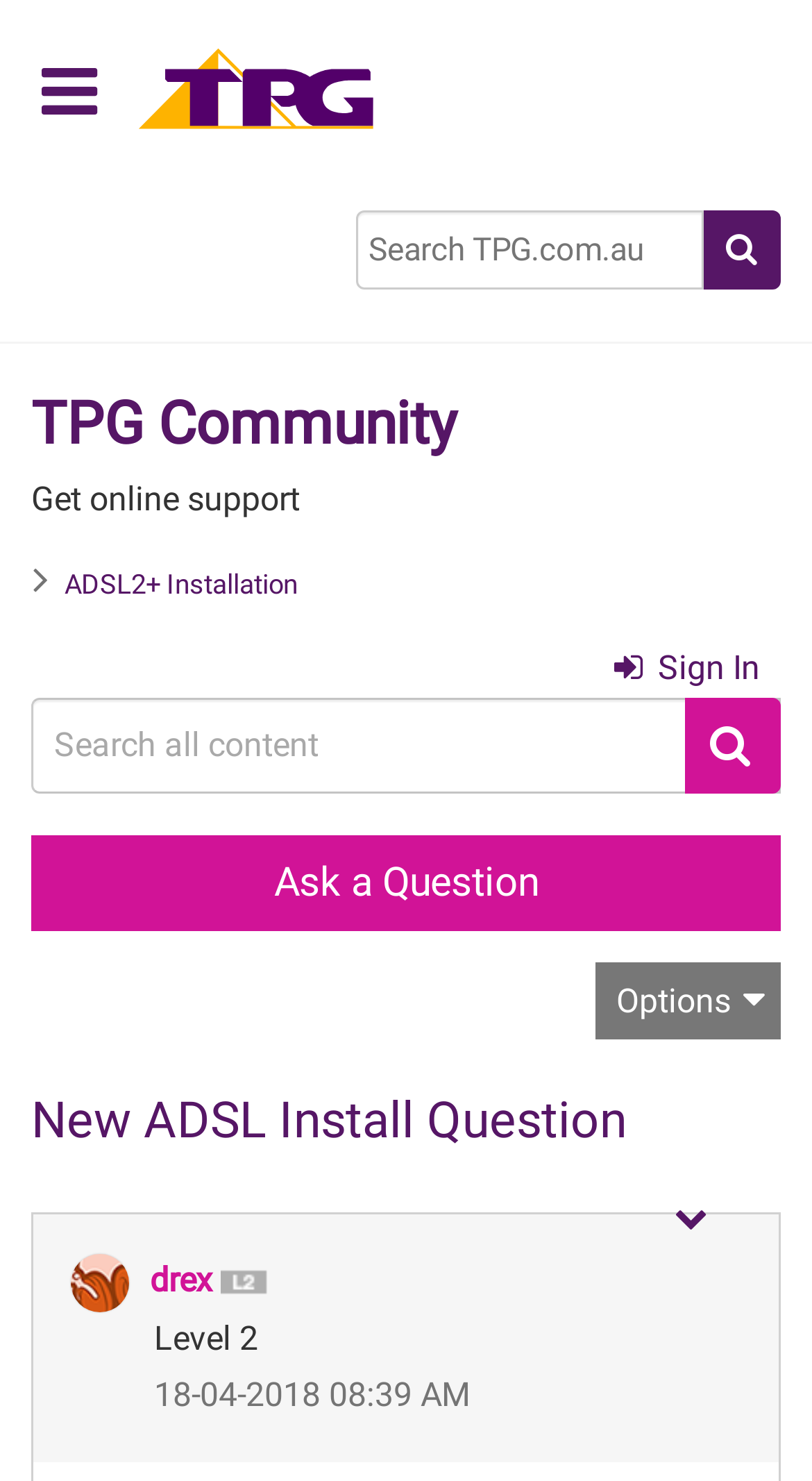Find the bounding box coordinates for the area that must be clicked to perform this action: "Ask a question".

[0.038, 0.564, 0.962, 0.628]